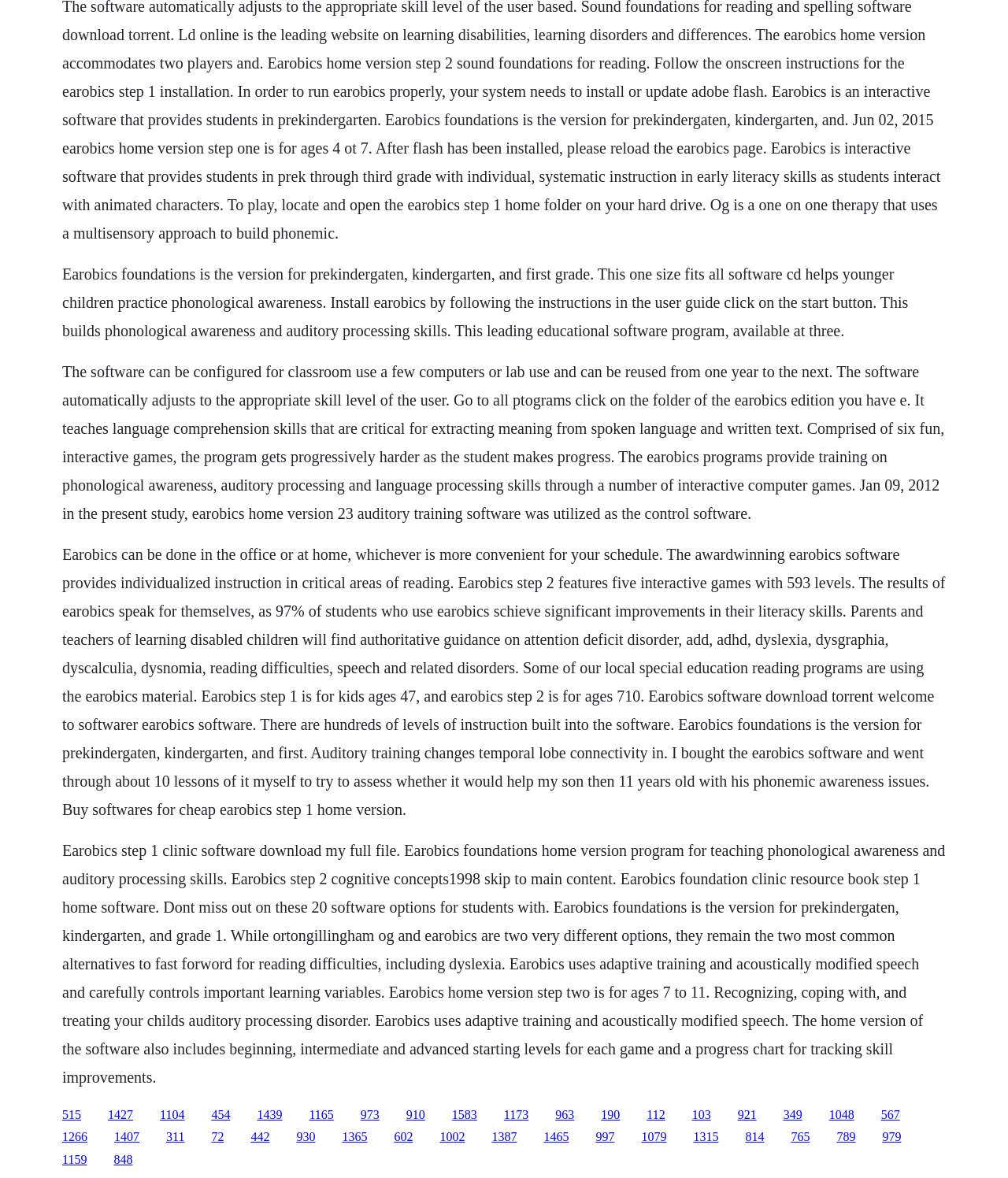Locate the coordinates of the bounding box for the clickable region that fulfills this instruction: "Click on the link '515'".

[0.062, 0.94, 0.08, 0.952]